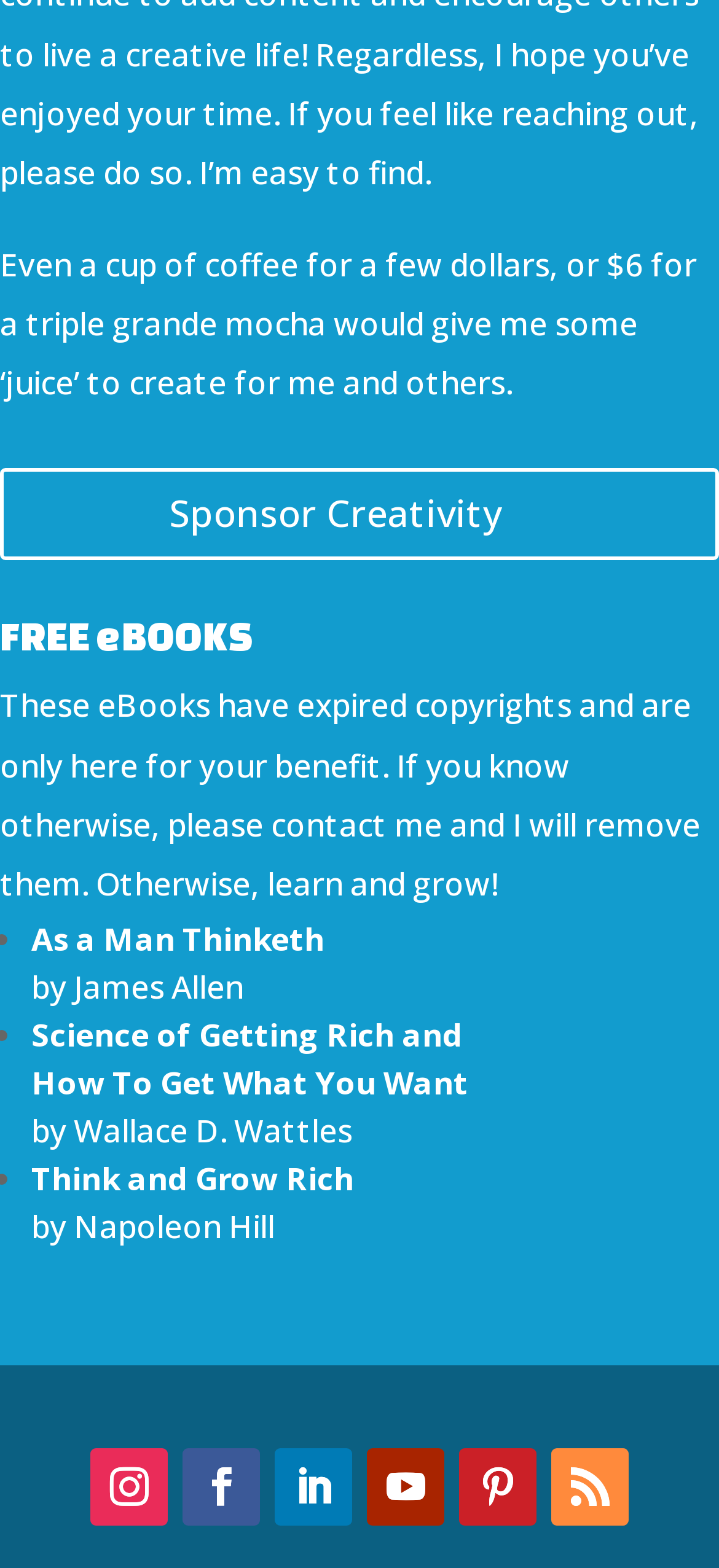Show the bounding box coordinates of the region that should be clicked to follow the instruction: "Explore 'Think and Grow Rich' eBook."

[0.044, 0.737, 0.492, 0.764]